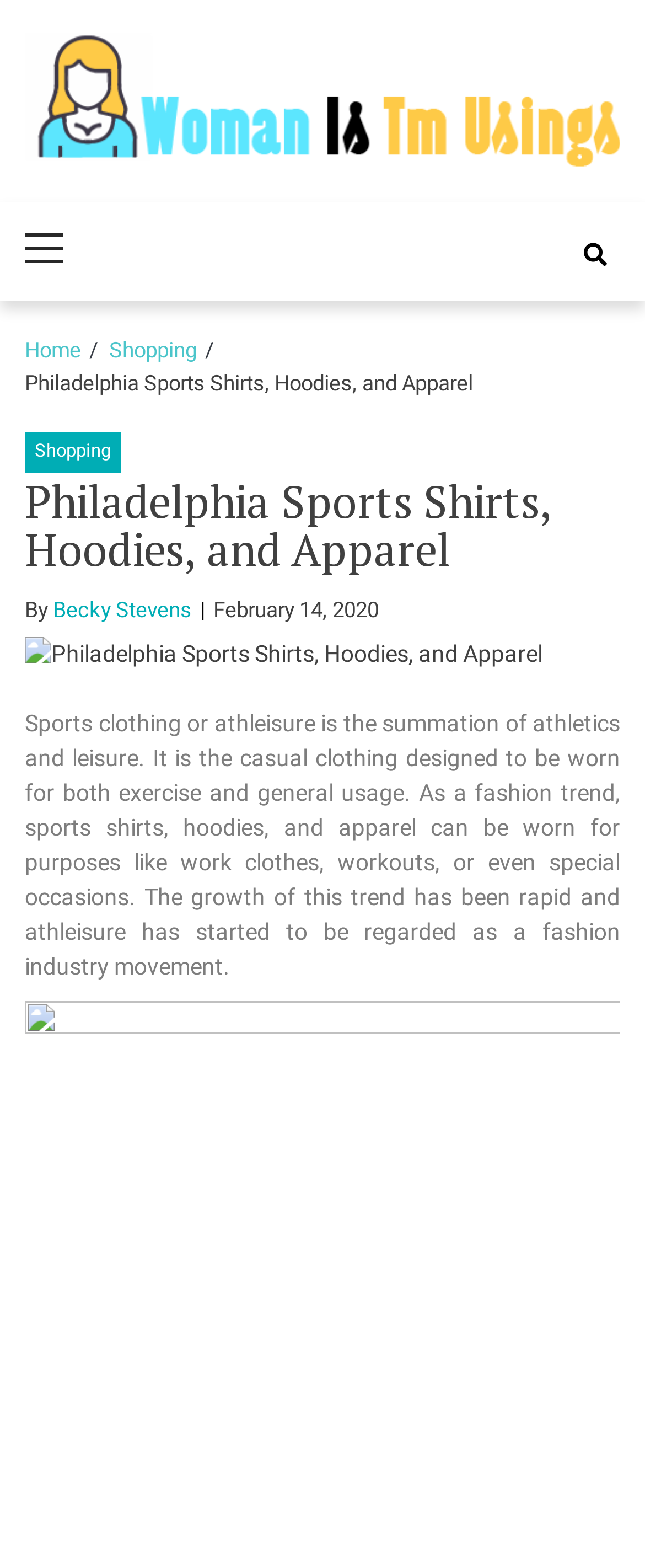Summarize the webpage comprehensively, mentioning all visible components.

The webpage is about Philadelphia Sports Shirts, Hoodies, and Apparel, with a focus on Womanist Musings. At the top left corner, there is a link to Womanist Musings, accompanied by an image with the same name. Next to it, there is another link to Womanist Musings. Below these elements, there is a primary navigation menu with a label "Primary Menu".

On the top right corner, there is a link with a icon '\uf002'. Below the navigation menu, there is a breadcrumbs section with links to "Home" and "Shopping", followed by a static text "Philadelphia Sports Shirts, Hoodies, and Apparel". 

Below the breadcrumbs, there is a header section with a heading "Philadelphia Sports Shirts, Hoodies, and Apparel", followed by a static text "By" and a link to the author "Becky Stevens". Next to the author's name, there is a timestamp "February 14, 2020". 

Below the header, there is an image related to Philadelphia Sports Shirts, Hoodies, and Apparel. Underneath the image, there is a paragraph of text that explains what sports clothing or athleisure is, its purpose, and its growth as a fashion trend.